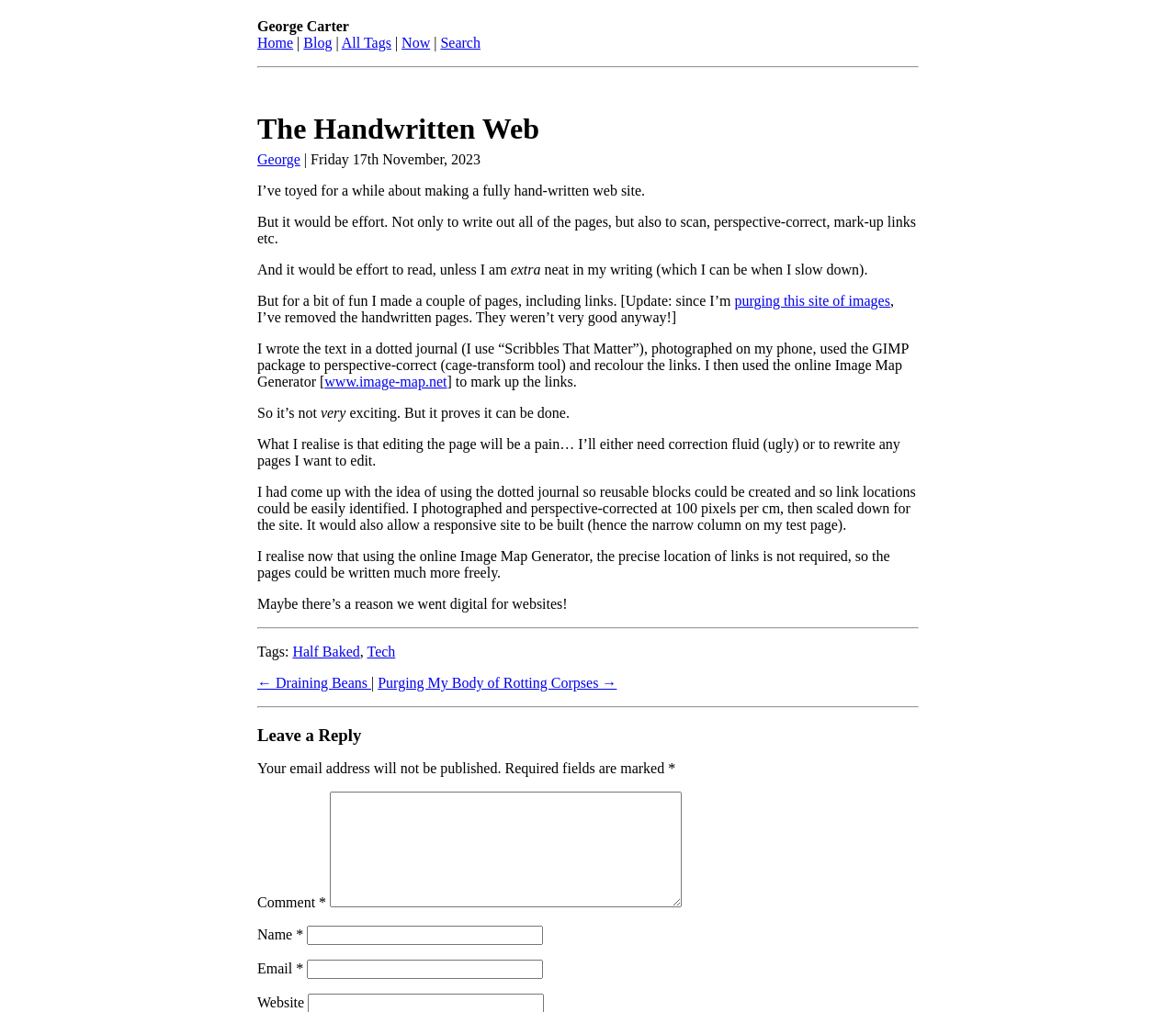Please identify the bounding box coordinates of the element's region that I should click in order to complete the following instruction: "Search for something". The bounding box coordinates consist of four float numbers between 0 and 1, i.e., [left, top, right, bottom].

[0.375, 0.034, 0.409, 0.05]